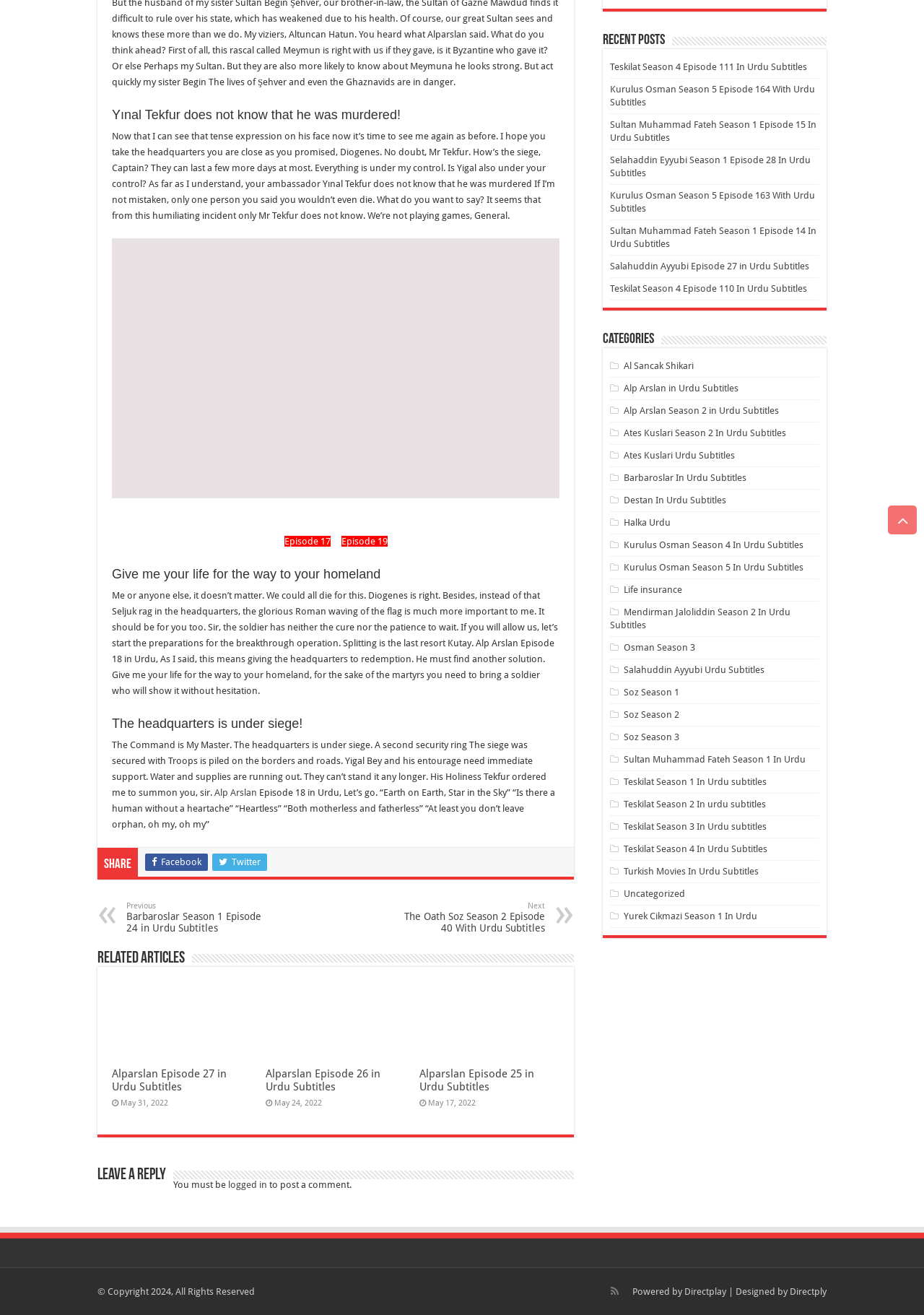Given the element description, predict the bounding box coordinates in the format (top-left x, top-left y, bottom-right x, bottom-right y). Make sure all values are between 0 and 1. Here is the element description: Episode 19

[0.369, 0.407, 0.419, 0.416]